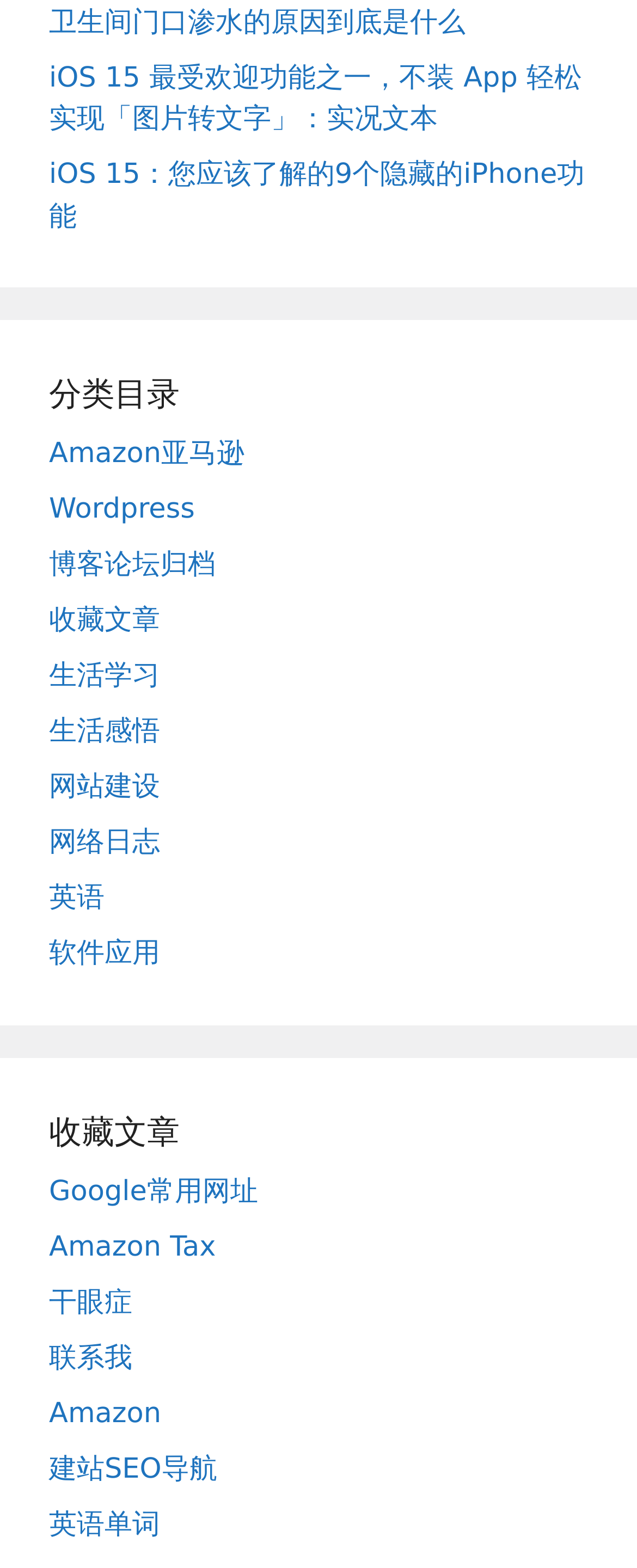What is the topic of the link '干眼症'?
Provide a concise answer using a single word or phrase based on the image.

Eye care